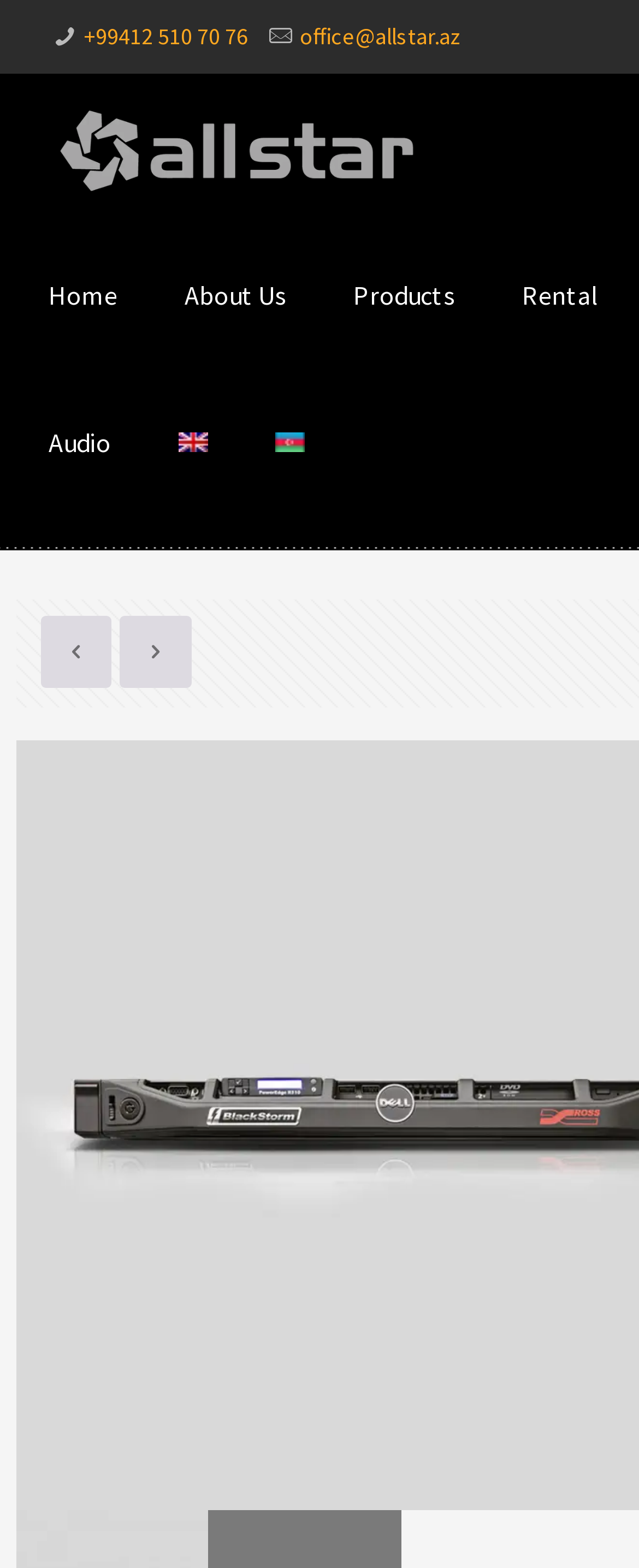Summarize the webpage with a detailed and informative caption.

The webpage appears to be the homepage of ROSS Video BlackStorm – Allstar. At the top left corner, there is a logo of Allstar, which is an image. Below the logo, there are four navigation links: Home, About Us, Products, and Rental, arranged horizontally from left to right. 

On the top right corner, there are two contact links: a phone number '+99412 510 70 76' and an email address 'office@allstar.az'. 

Below the navigation links, there are three more links: Audio, English, and Azeri. The English and Azeri links have corresponding flag icons next to them. 

At the bottom left corner, there are two social media links, represented by icons '\ue8b7' and '\ue915'.